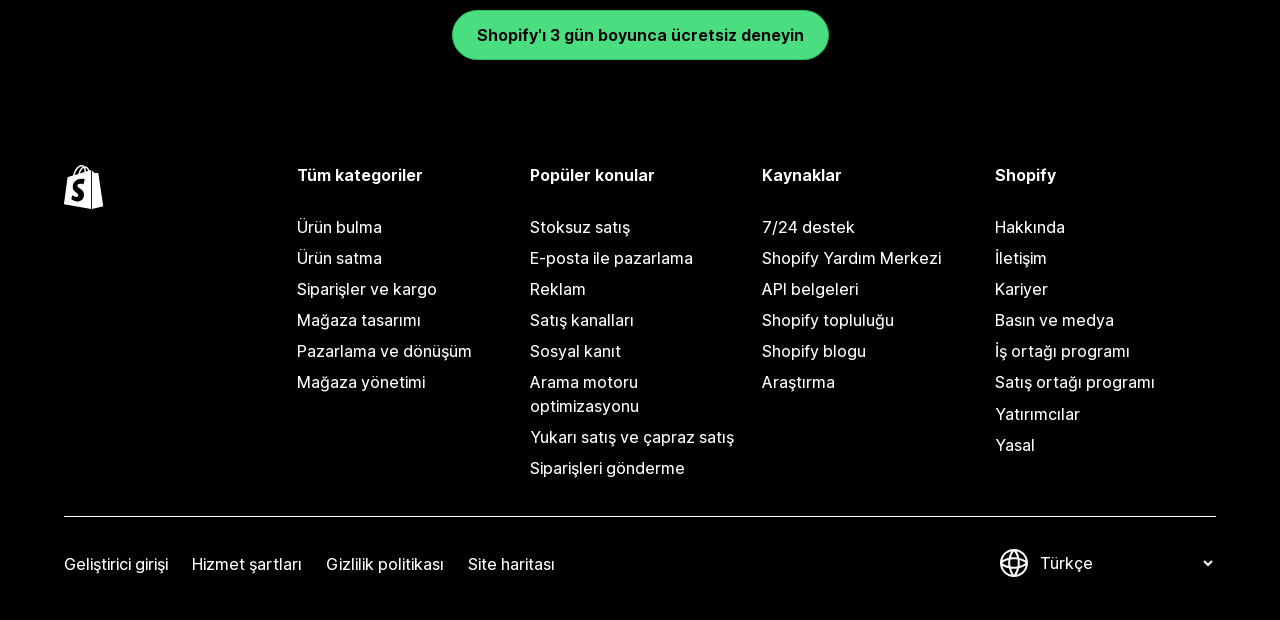What is the main purpose of this website?
Please respond to the question with a detailed and informative answer.

Based on the various links and categories on the webpage, it appears that this website is an e-commerce platform that provides services and tools for online store owners, such as product management, marketing, and order fulfillment.